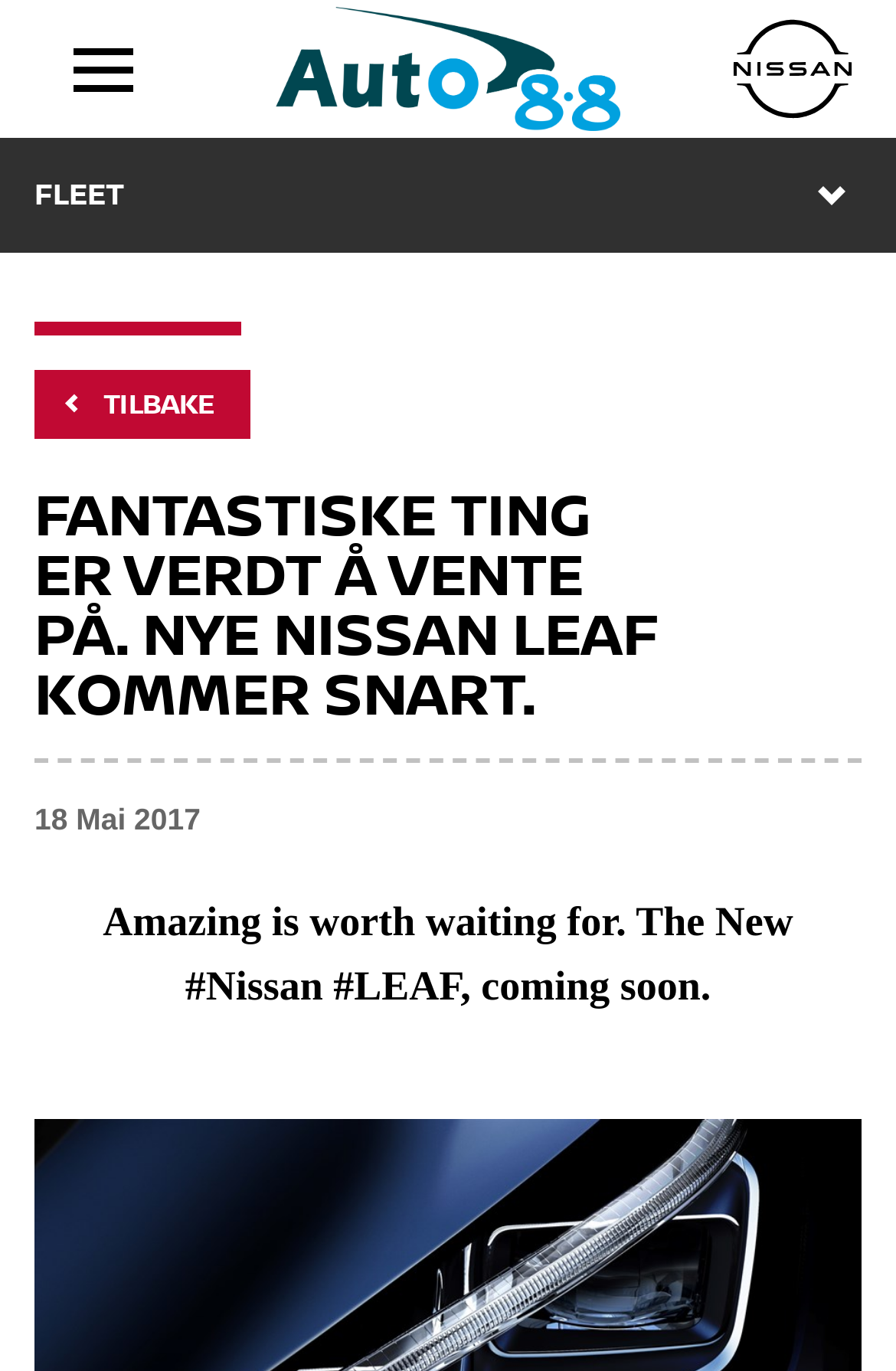Find the bounding box coordinates of the clickable element required to execute the following instruction: "Work with us". Provide the coordinates as four float numbers between 0 and 1, i.e., [left, top, right, bottom].

None